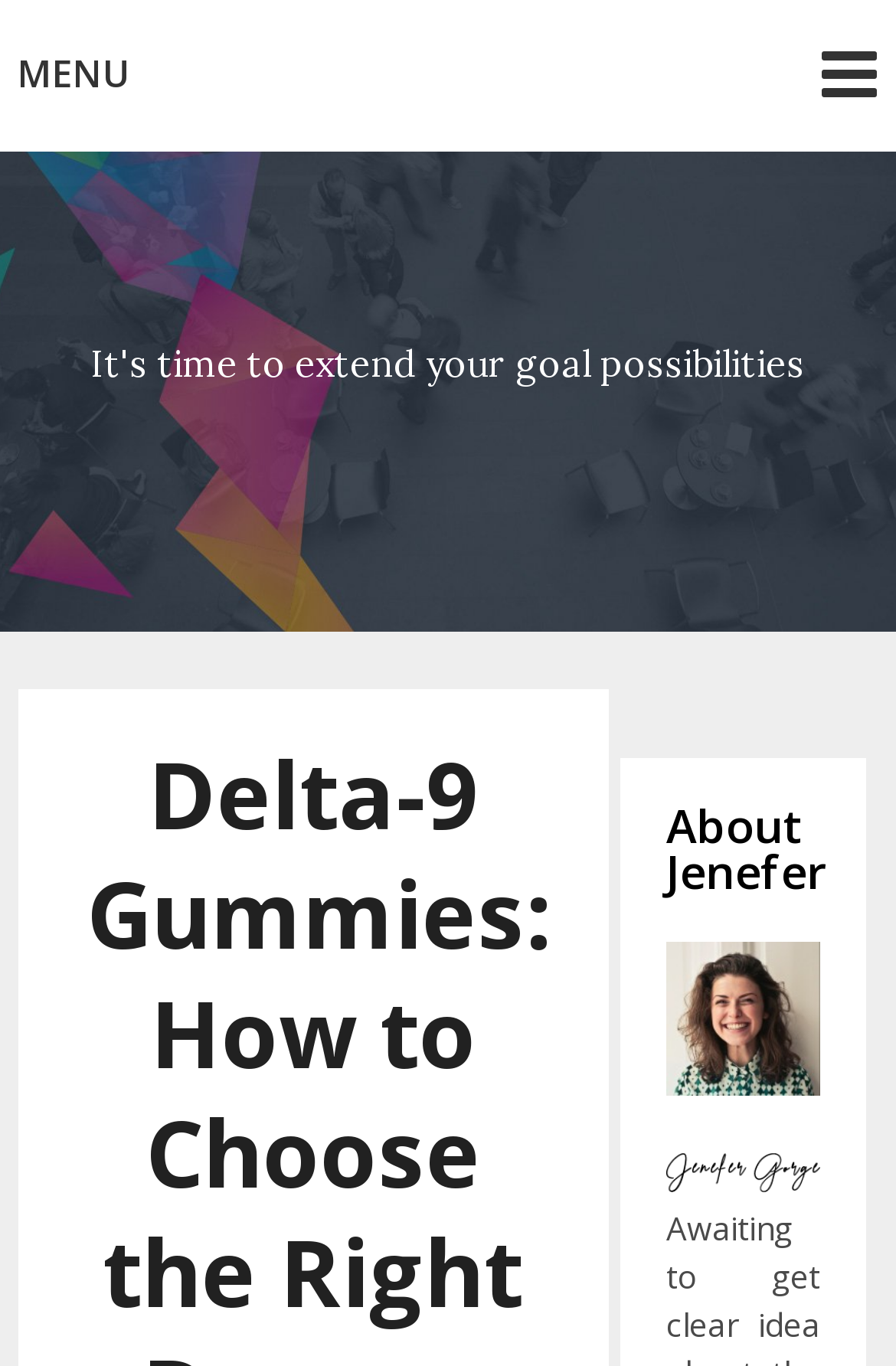Determine the primary headline of the webpage.

Delta-9 Gummies: How to Choose the Right Dosage for You